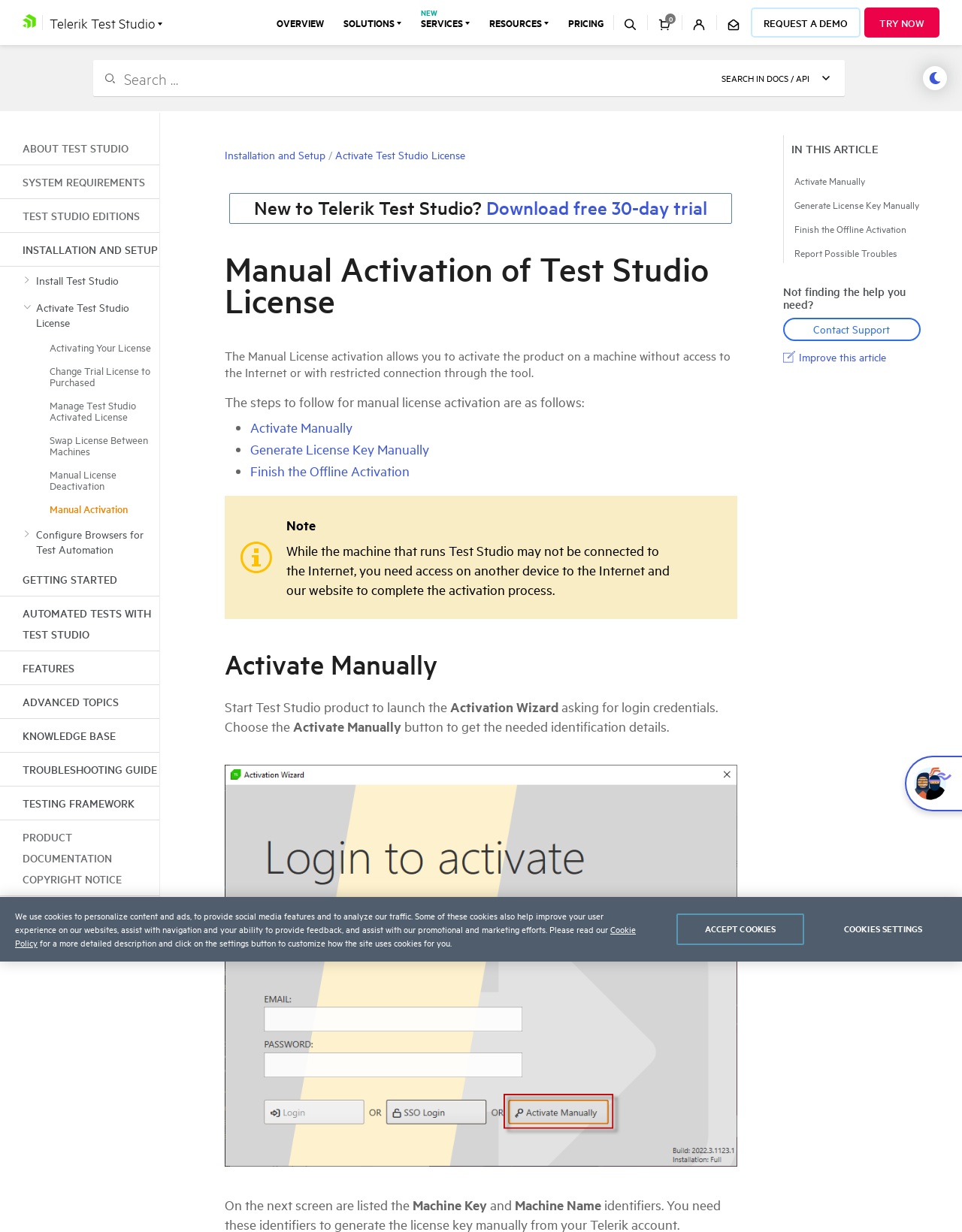Construct a comprehensive description capturing every detail on the webpage.

The webpage is about manual activation of Test Studio license. At the top, there is a navigation menu with links to various sections, including "OVERVIEW", "SOLUTIONS", "SERVICES NEW", "RESOURCES", "PRICING", "Search", "Shopping cart", "Your Account", "Contact Us", "REQUEST A DEMO", and "TRY NOW". 

Below the navigation menu, there is a search bar with a magnifying glass icon. To the right of the search bar, there is a tree menu with multiple items, including "ABOUT TEST STUDIO", "SYSTEM REQUIREMENTS", "TEST STUDIO EDITIONS", "INSTALLATION AND SETUP", "GETTING STARTED", "AUTOMATED TESTS WITH TEST STUDIO", "FEATURES", "ADVANCED TOPICS", "KNOWLEDGE BASE", "TROUBLESHOOTING GUIDE", "TESTING FRAMEWORK", "PRODUCT DOCUMENTATION COPYRIGHT NOTICE", and "FAQ". 

The main content of the page is focused on manual activation of Test Studio license. There is a heading "Manual Activation of Test Studio License" followed by a paragraph explaining the process. Below the paragraph, there are three steps to follow for manual license activation, listed as bullet points: "Activate Manually", "Generate License Key Manually", and "Finish the Offline Activation". Each step is a link that likely leads to more detailed instructions.